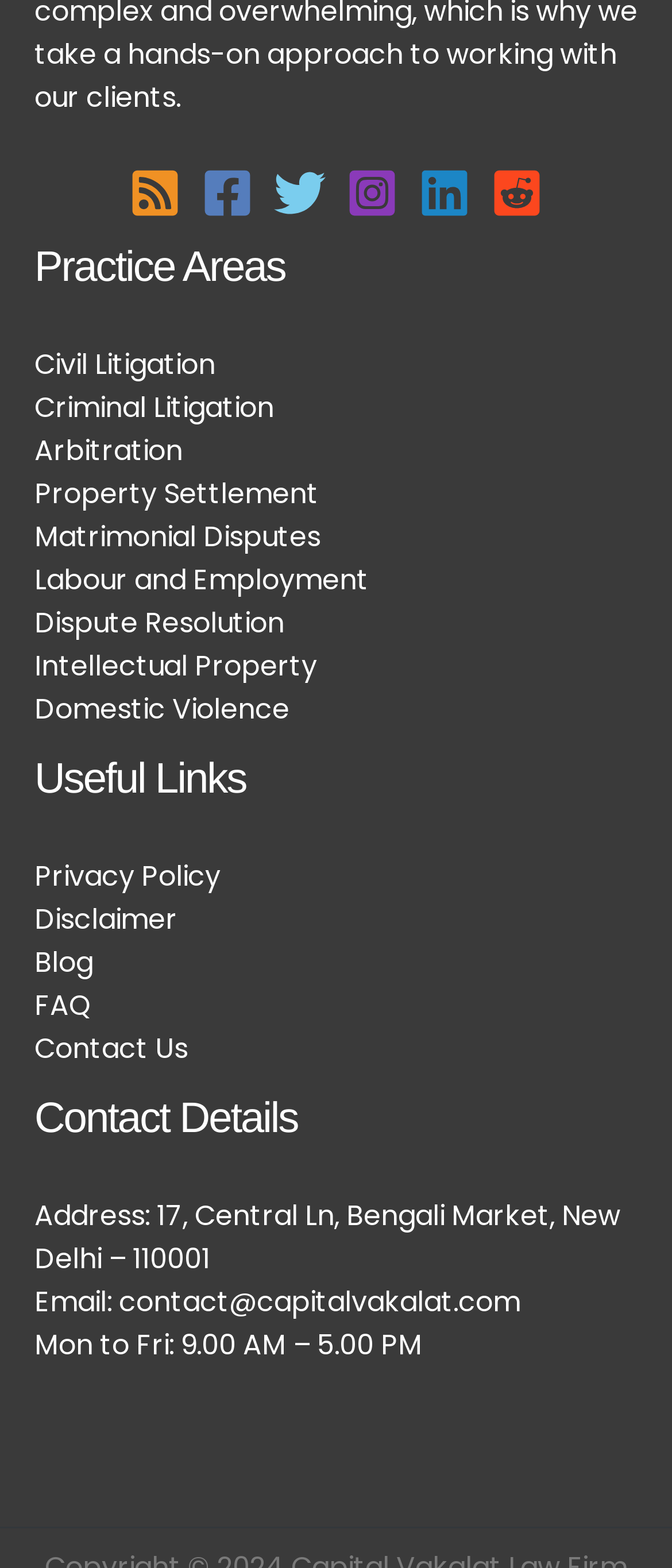Please provide a brief answer to the question using only one word or phrase: 
How many social media links are available?

5